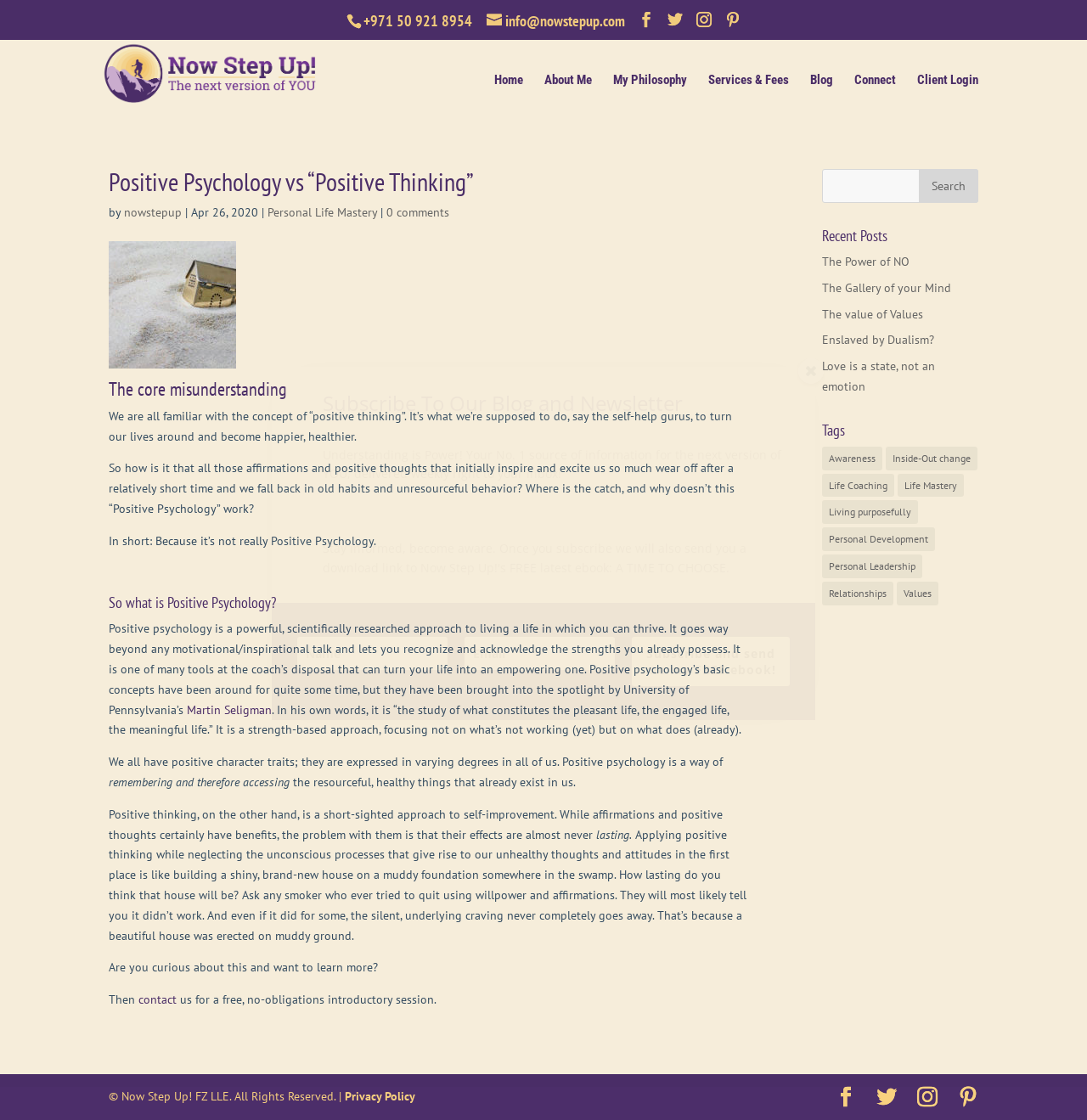Determine the coordinates of the bounding box for the clickable area needed to execute this instruction: "Read the recent post 'The Power of NO'".

[0.756, 0.227, 0.837, 0.24]